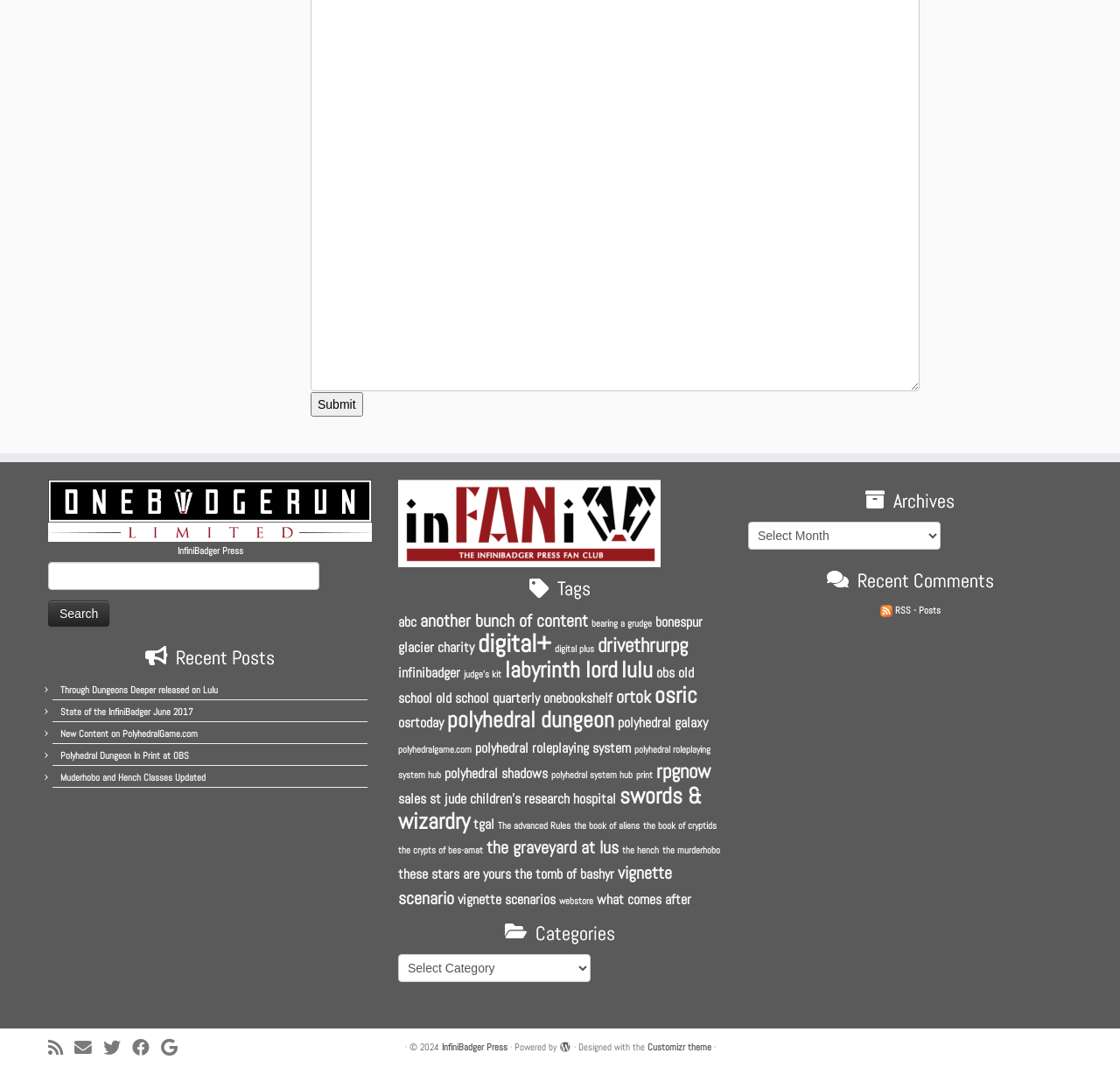What is the copyright year of the webpage?
Refer to the image and respond with a one-word or short-phrase answer.

2024